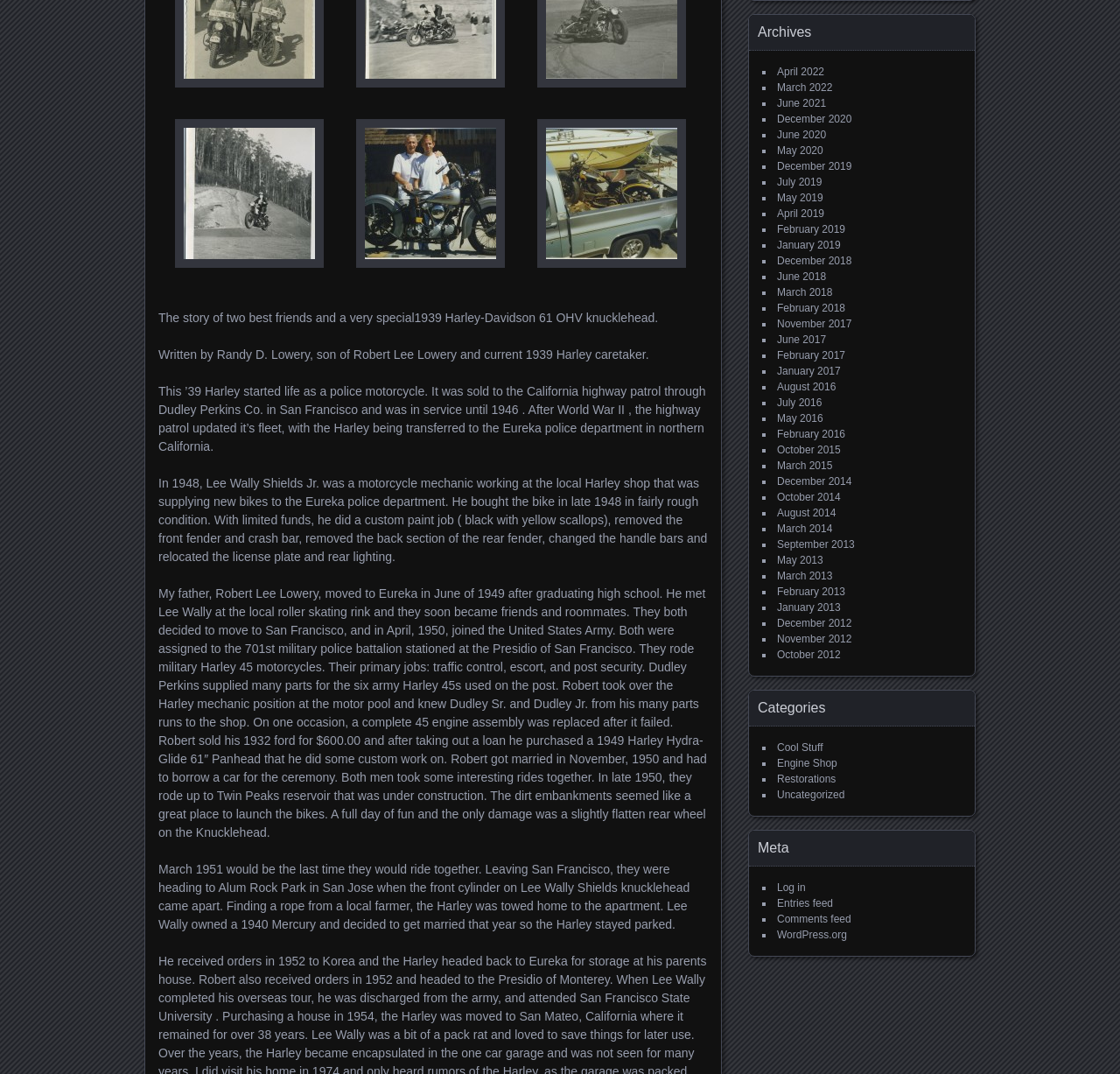Using floating point numbers between 0 and 1, provide the bounding box coordinates in the format (top-left x, top-left y, bottom-right x, bottom-right y). Locate the UI element described here: February 2013

[0.694, 0.545, 0.755, 0.557]